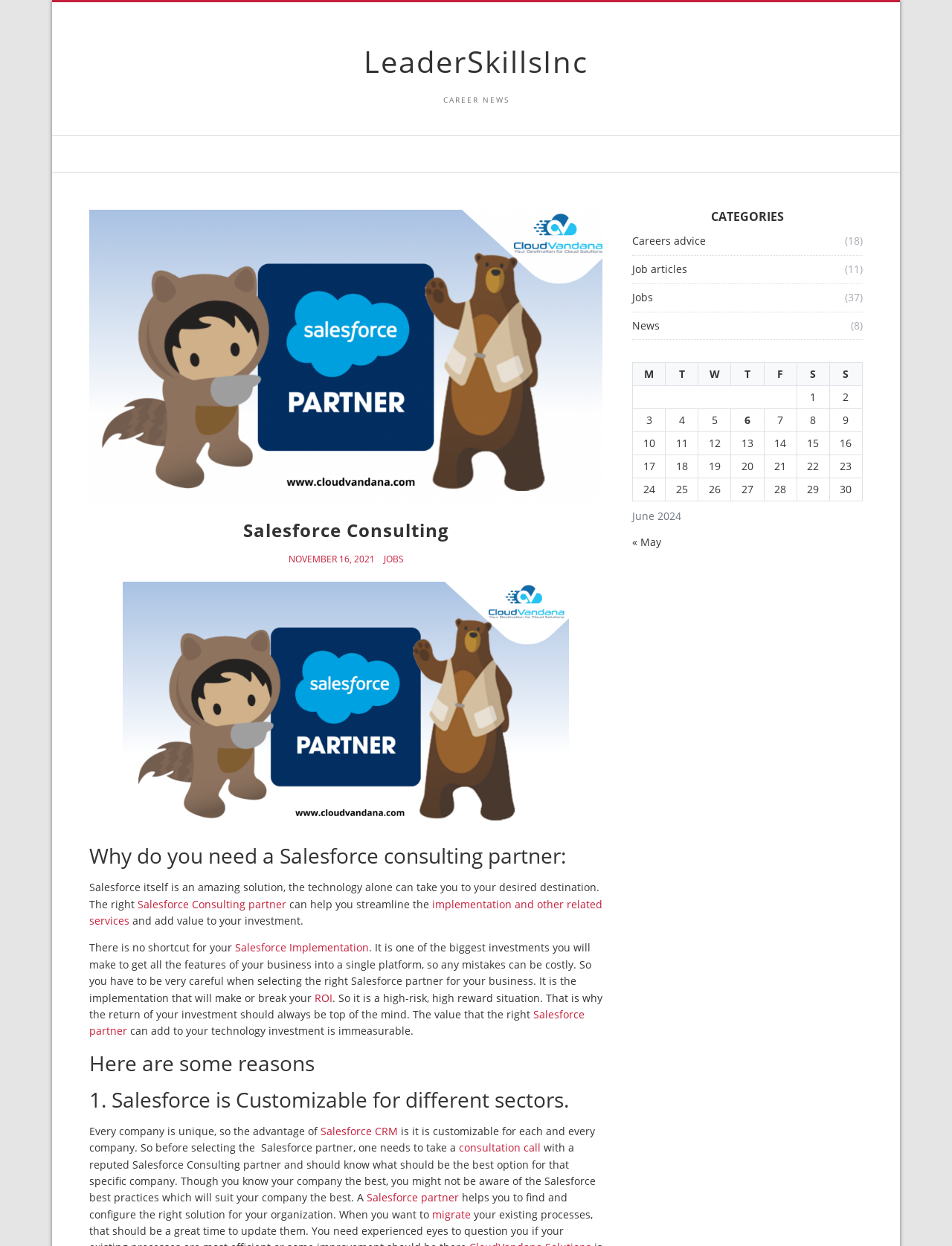Identify the bounding box of the UI component described as: "implementation and other related services".

[0.094, 0.72, 0.633, 0.744]